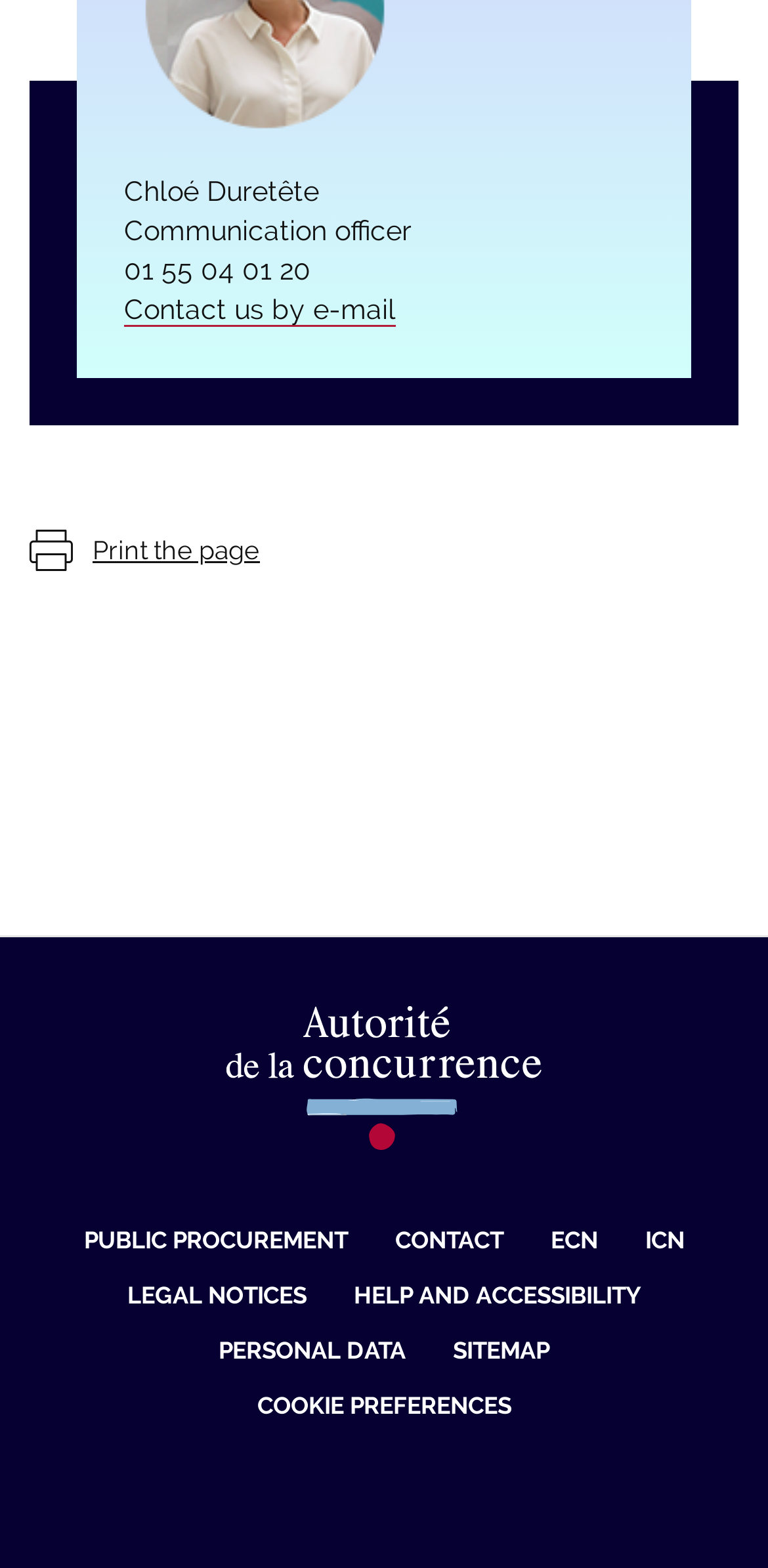Specify the bounding box coordinates for the region that must be clicked to perform the given instruction: "Contact us by e-mail".

[0.162, 0.187, 0.515, 0.208]